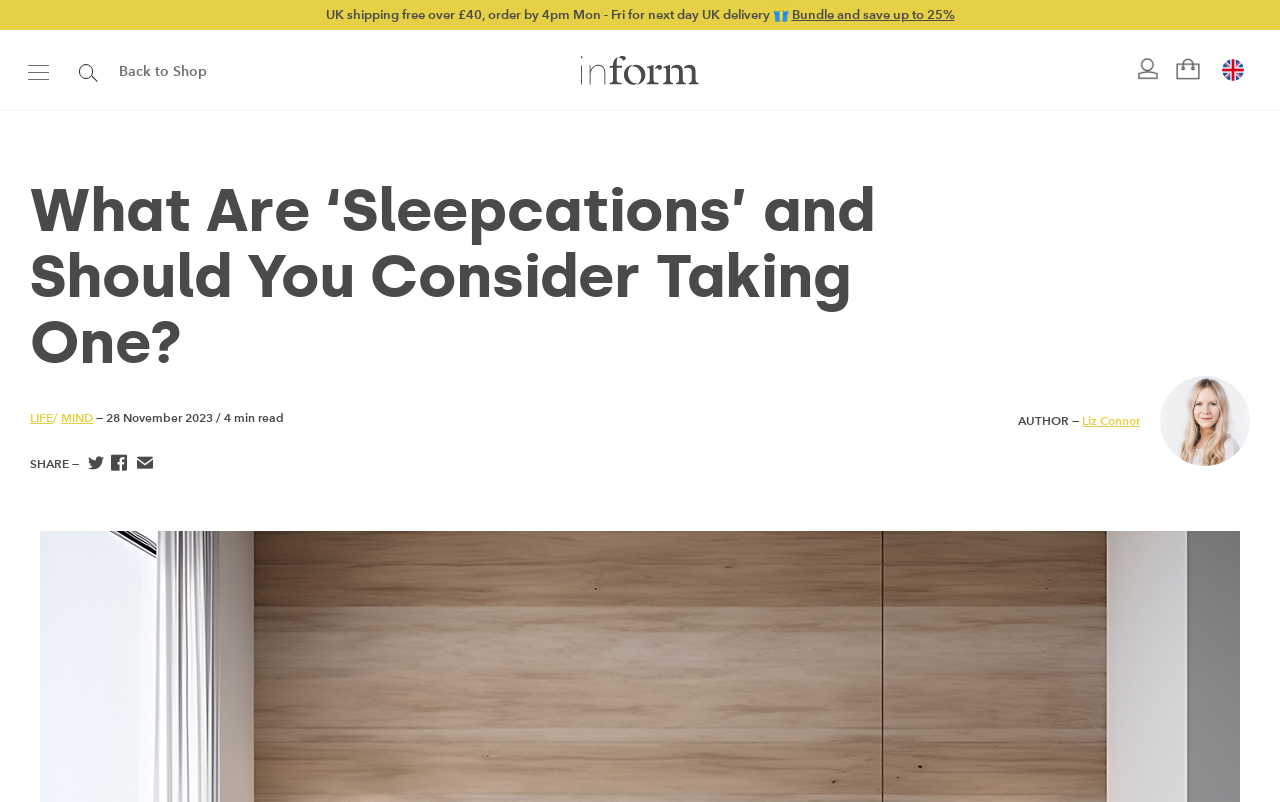Please determine the bounding box coordinates of the clickable area required to carry out the following instruction: "Go to 'Form'". The coordinates must be four float numbers between 0 and 1, represented as [left, top, right, bottom].

[0.454, 0.069, 0.546, 0.106]